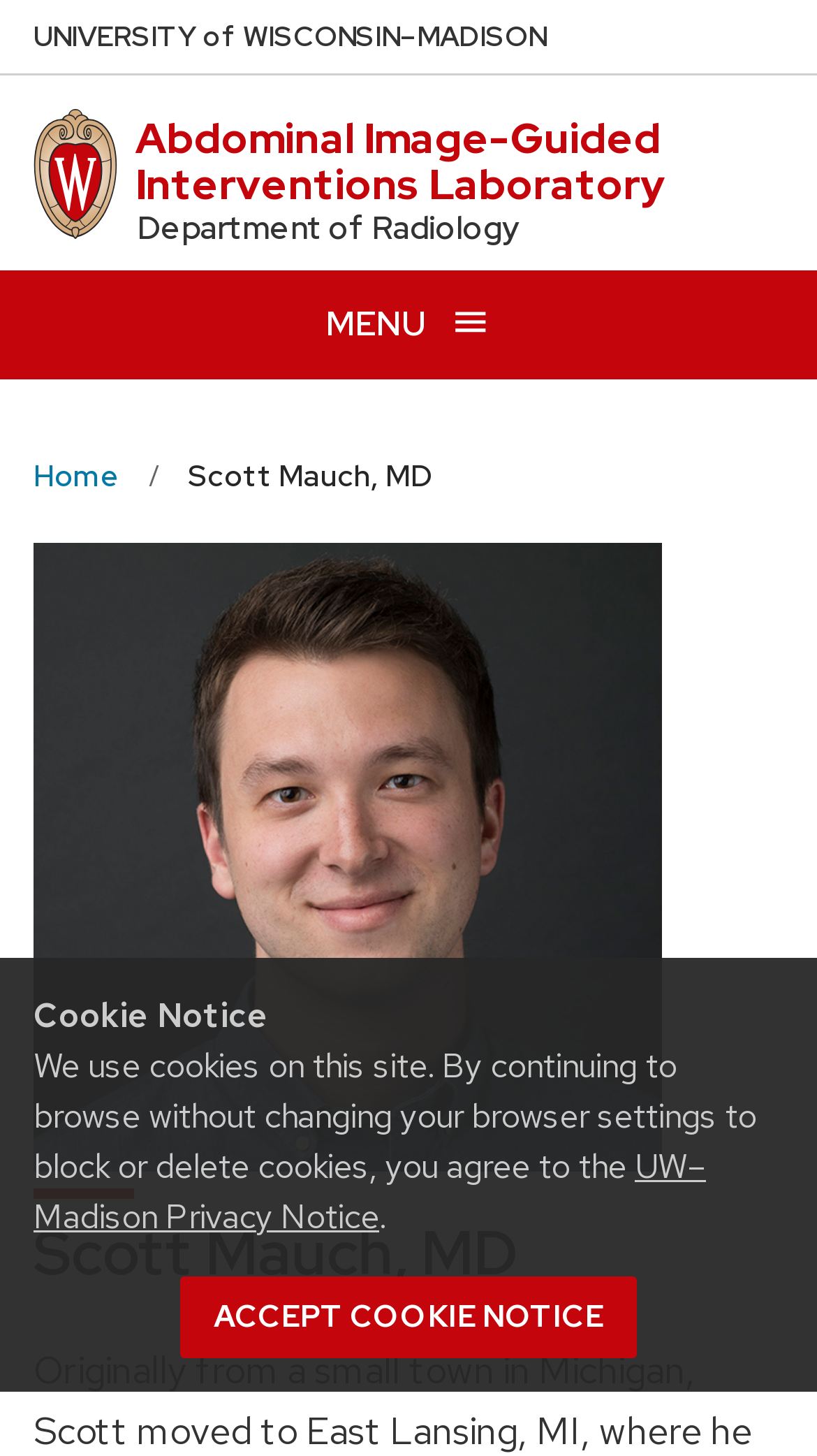Find the bounding box coordinates of the element I should click to carry out the following instruction: "Go to Home".

[0.041, 0.306, 0.146, 0.348]